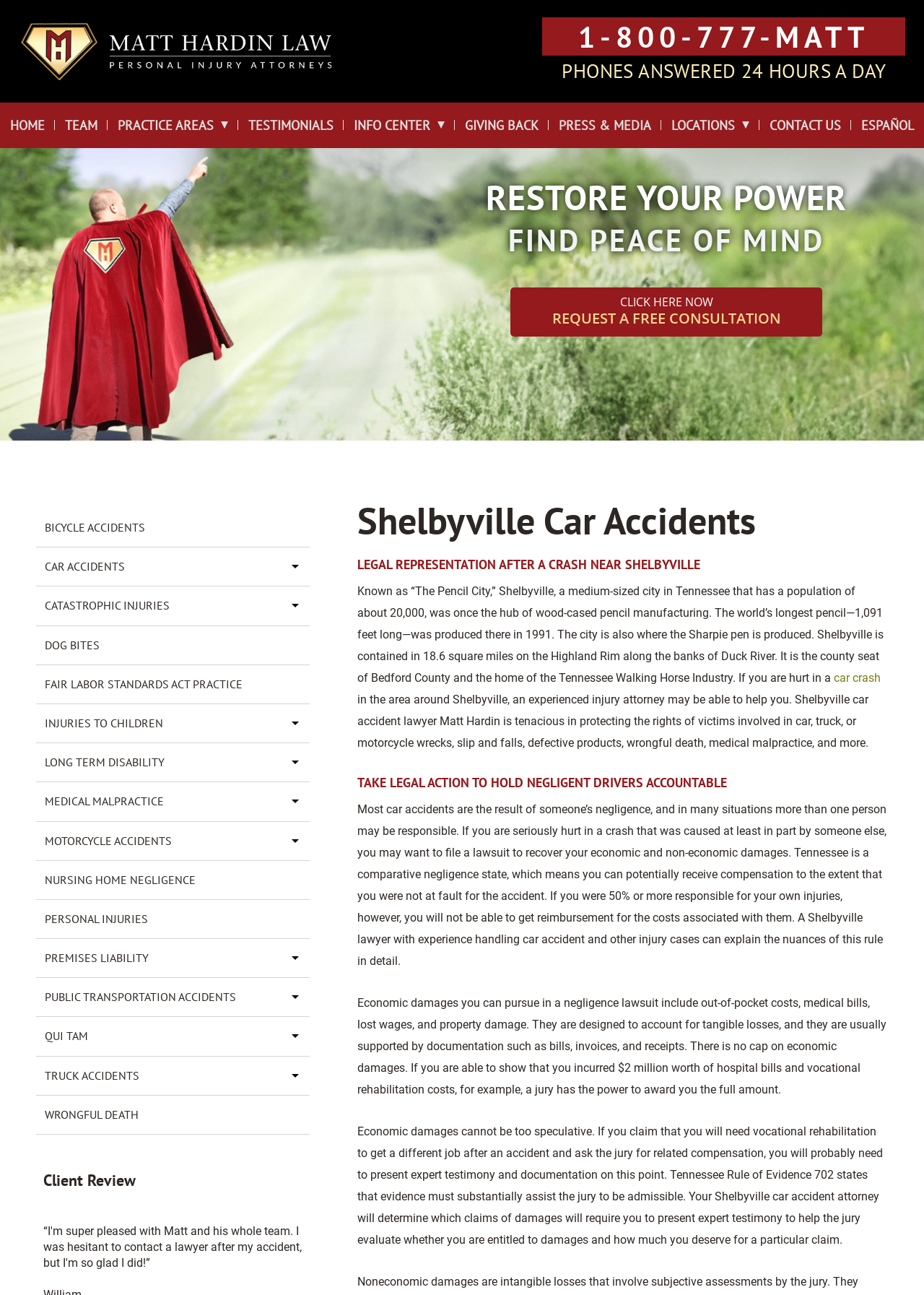What type of cases does the law firm handle?
Refer to the image and give a detailed response to the question.

The law firm handles various types of cases including car accidents, personal injuries, medical malpractice, wrongful death, and more, as listed in the static text elements under the 'PRACTICE AREAS' heading.